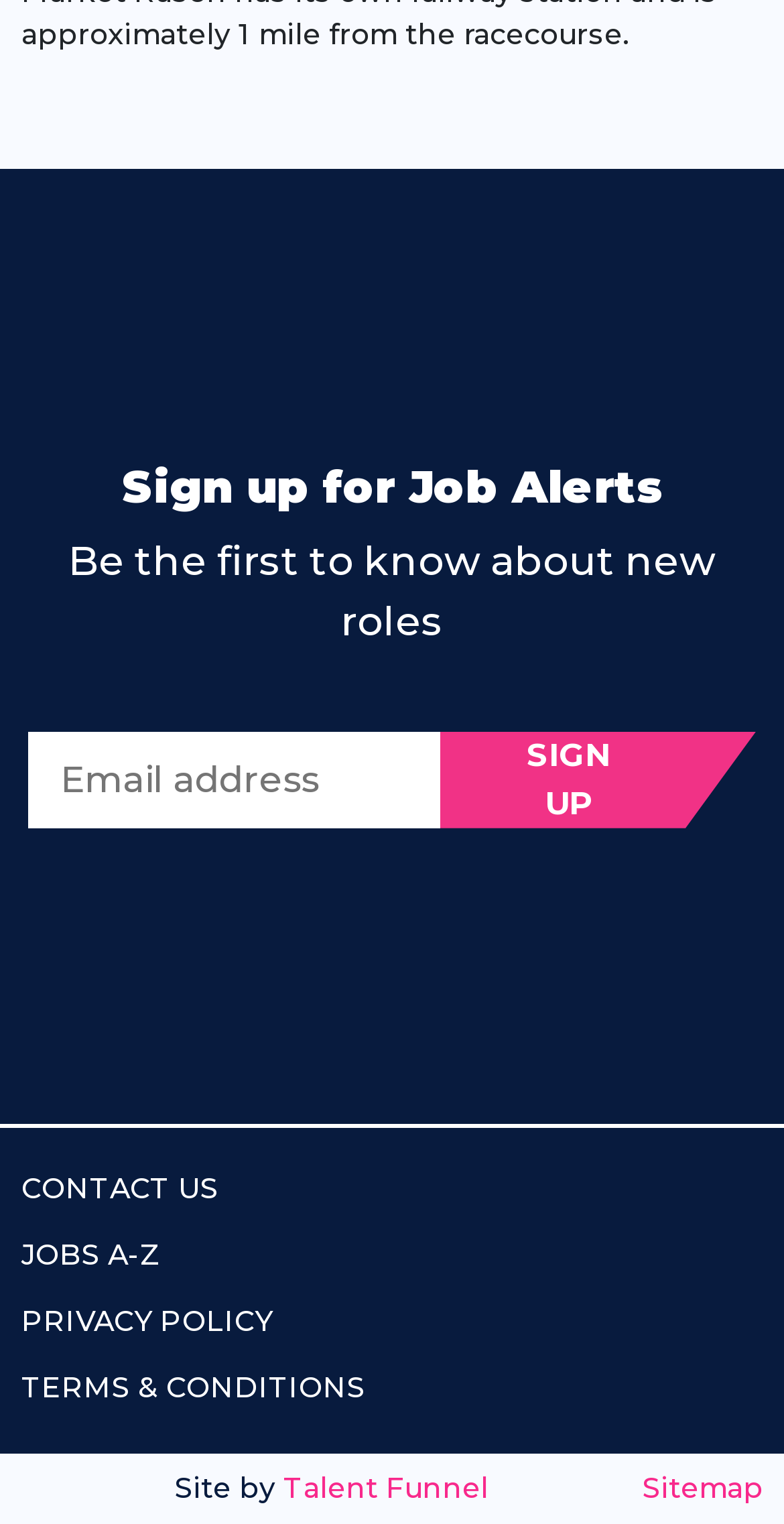Please identify the bounding box coordinates of the element that needs to be clicked to perform the following instruction: "Read quote from 'Corlis Turner Anderson'".

None